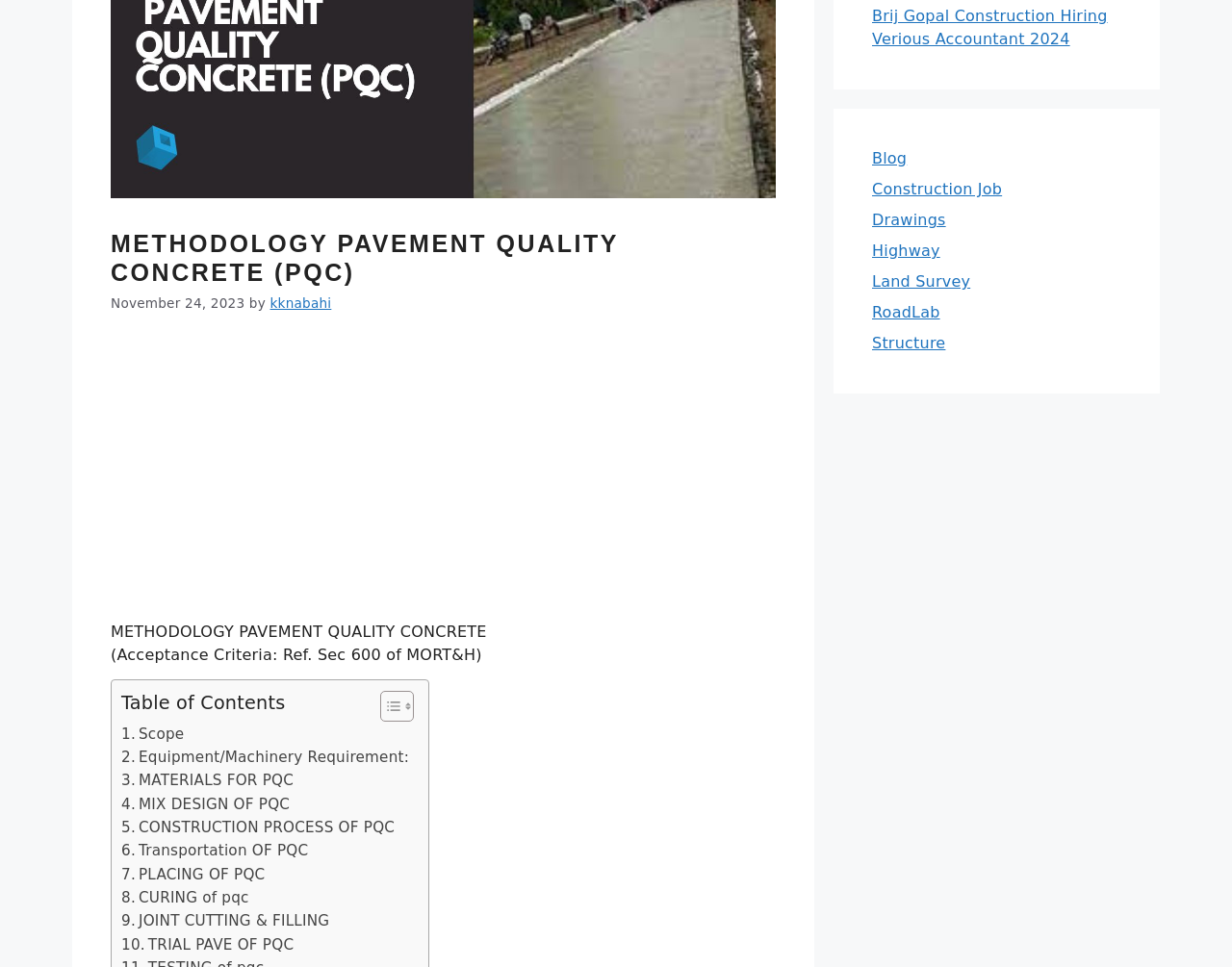Determine the bounding box for the described HTML element: "Transportation OF PQC". Ensure the coordinates are four float numbers between 0 and 1 in the format [left, top, right, bottom].

[0.098, 0.868, 0.25, 0.892]